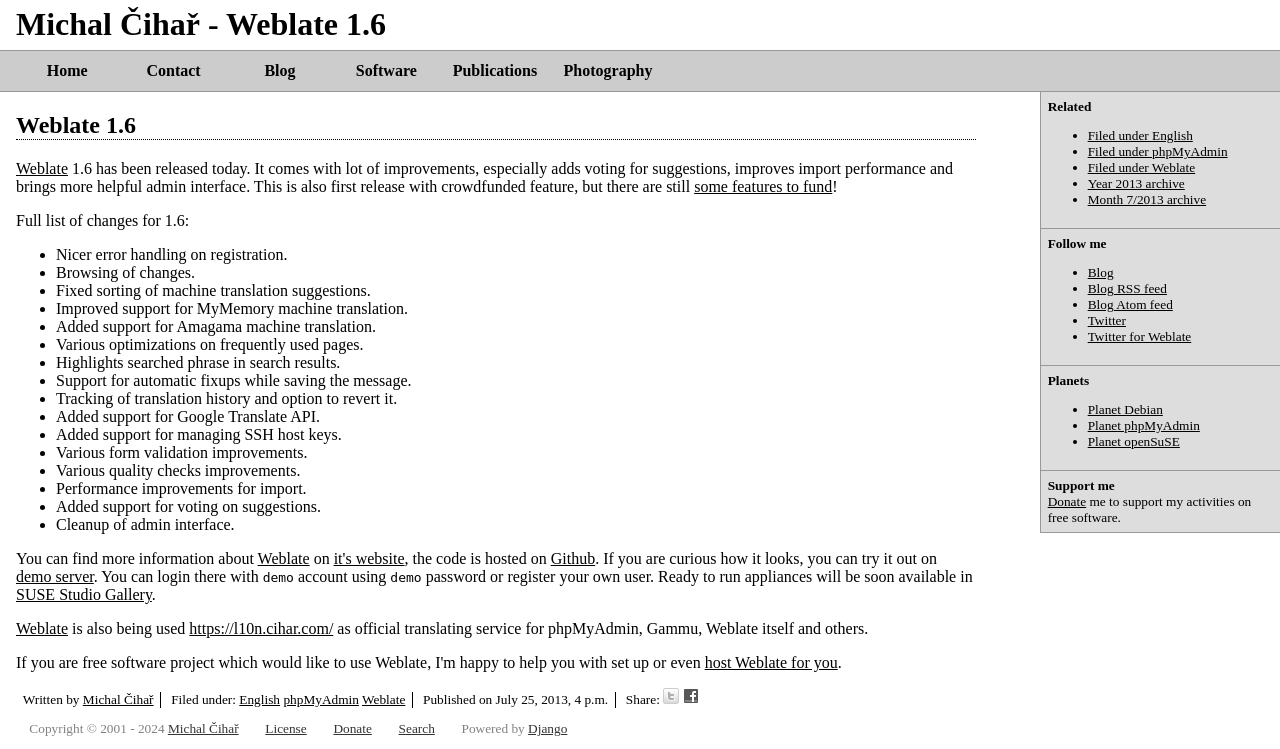Given the description of the UI element: "Refrigerators", predict the bounding box coordinates in the form of [left, top, right, bottom], with each value being a float between 0 and 1.

None